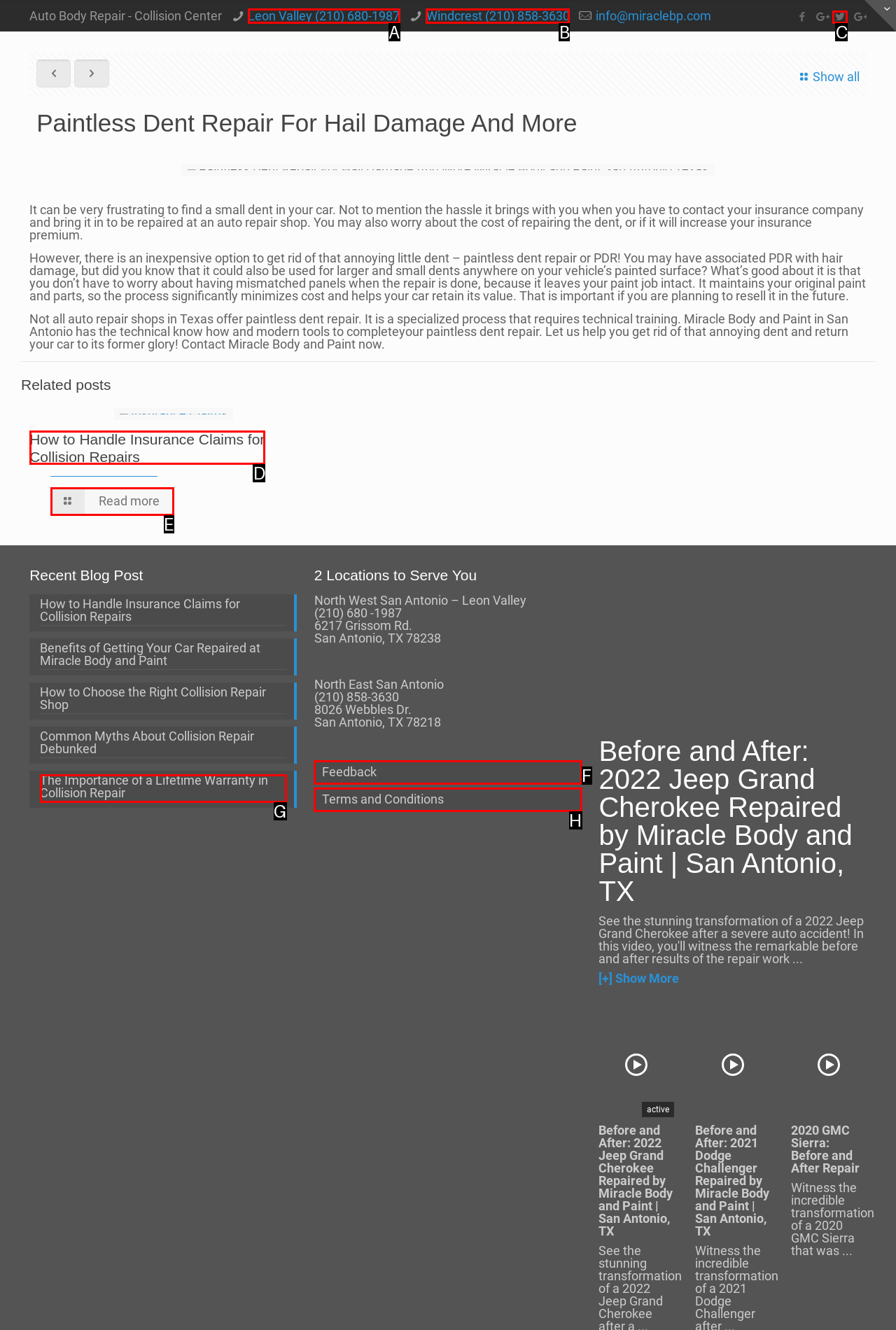Indicate which HTML element you need to click to complete the task: Shop similar products. Provide the letter of the selected option directly.

None